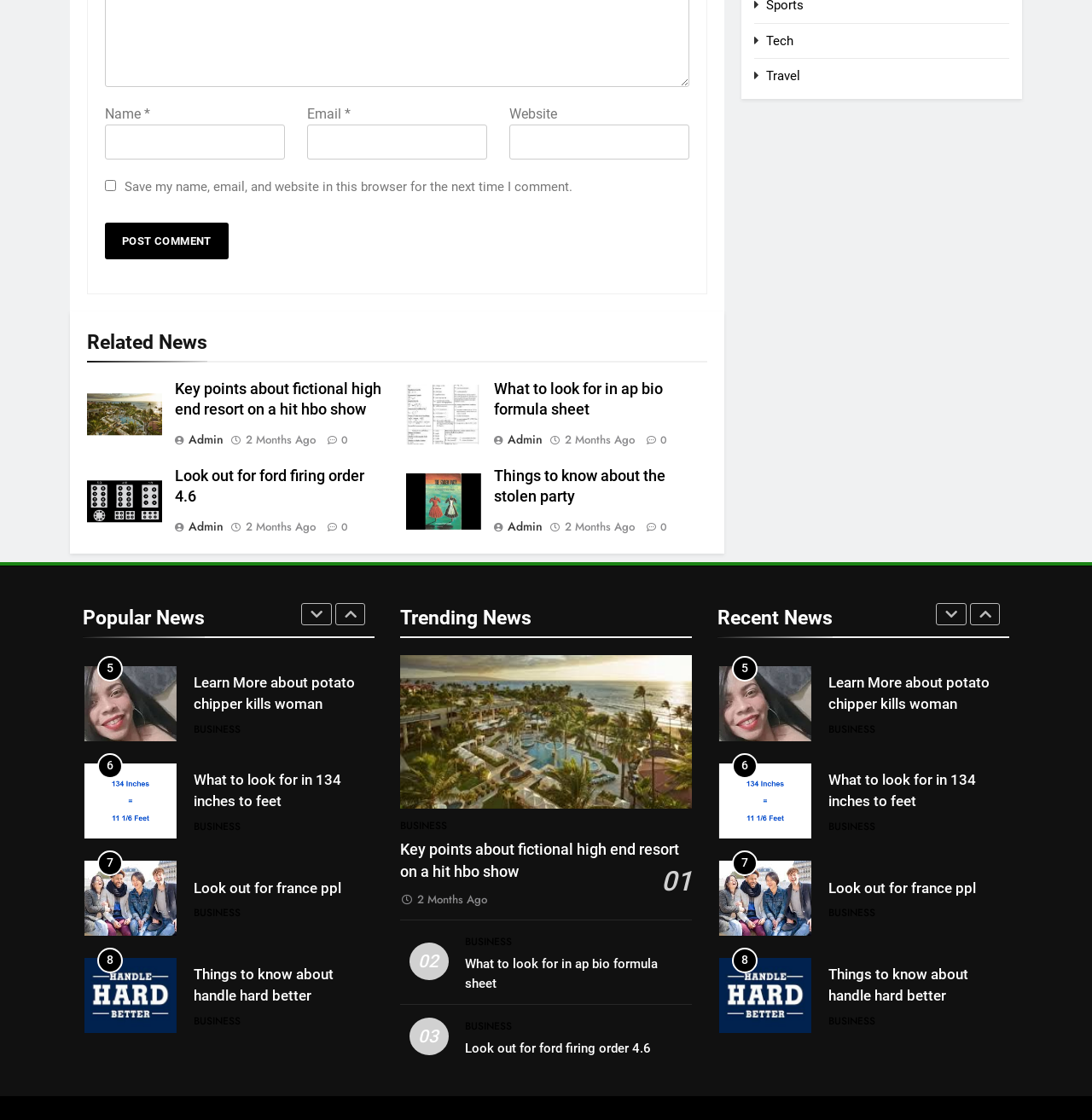Please determine the bounding box coordinates for the UI element described here. Use the format (top-left x, top-left y, bottom-right x, bottom-right y) with values bounded between 0 and 1: parent_node: 5

[0.857, 0.538, 0.885, 0.558]